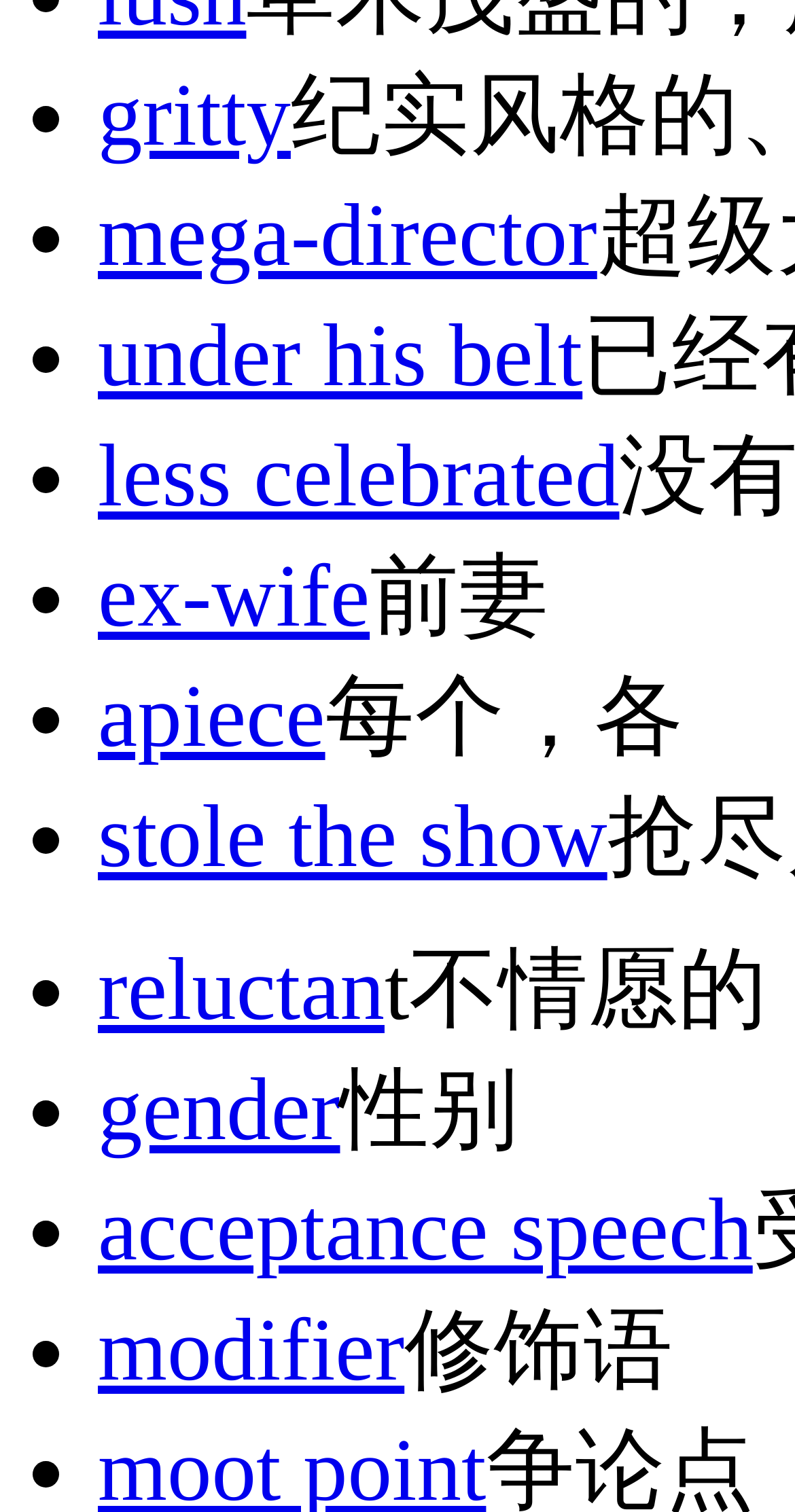What is the language of the webpage?
Answer the question with as much detail as you can, using the image as a reference.

I noticed that some of the link texts and StaticText elements have Chinese characters, while others have English text, indicating that the webpage is bilingual.